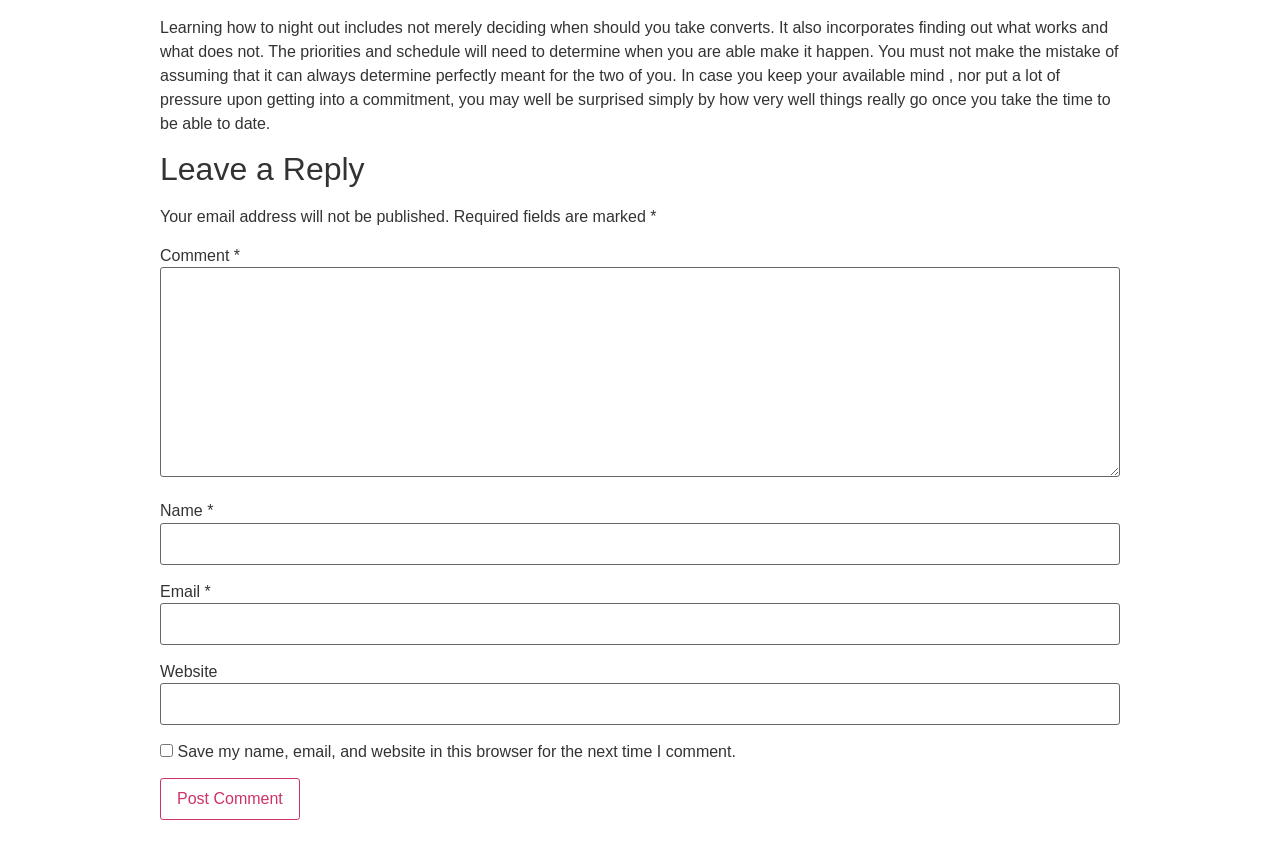Provide the bounding box coordinates for the specified HTML element described in this description: "parent_node: Comment * name="comment"". The coordinates should be four float numbers ranging from 0 to 1, in the format [left, top, right, bottom].

[0.125, 0.308, 0.875, 0.551]